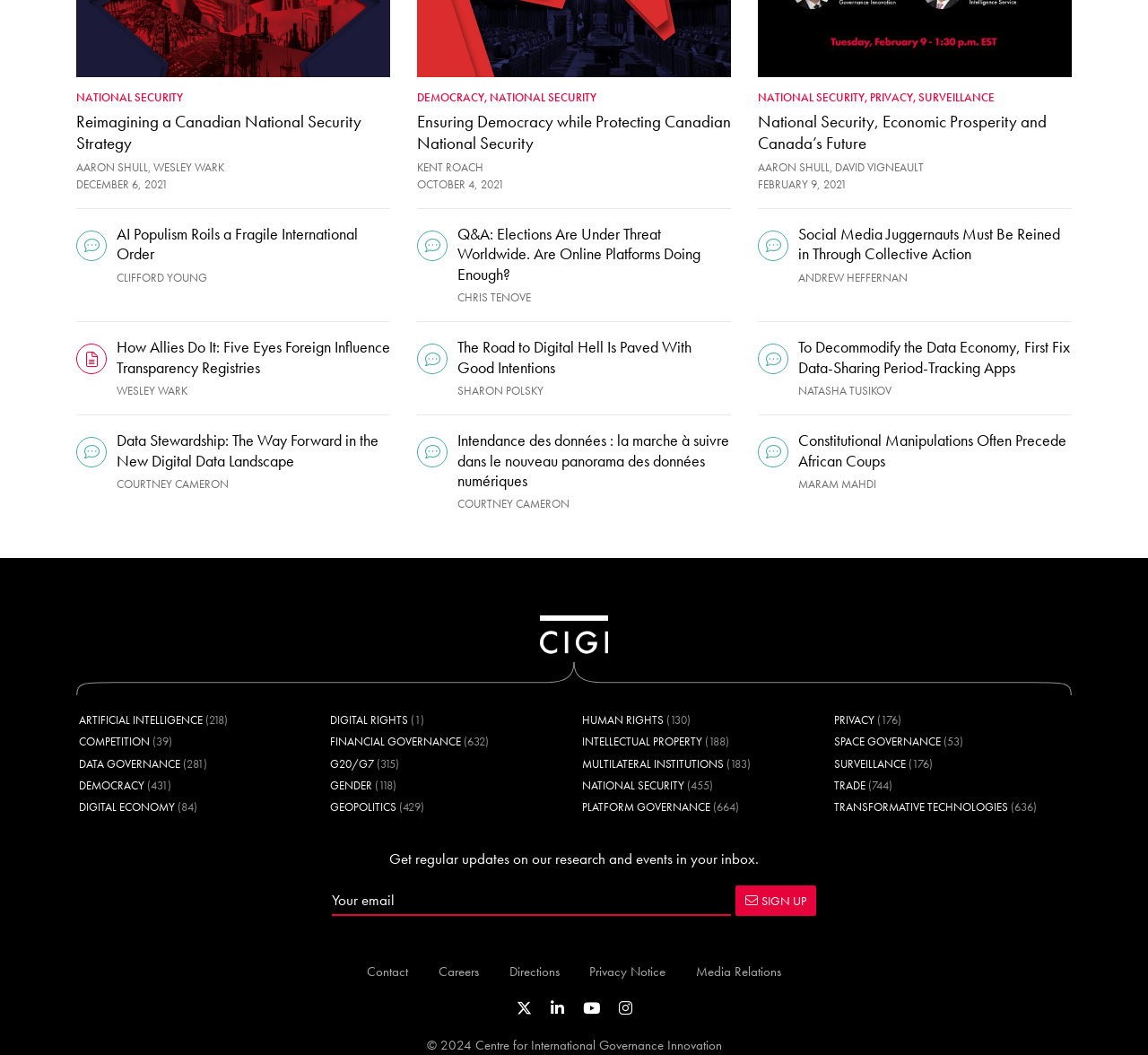Please locate the bounding box coordinates of the element that needs to be clicked to achieve the following instruction: "Click on the link 'ARTIFICIAL INTELLIGENCE'". The coordinates should be four float numbers between 0 and 1, i.e., [left, top, right, bottom].

[0.068, 0.675, 0.176, 0.69]